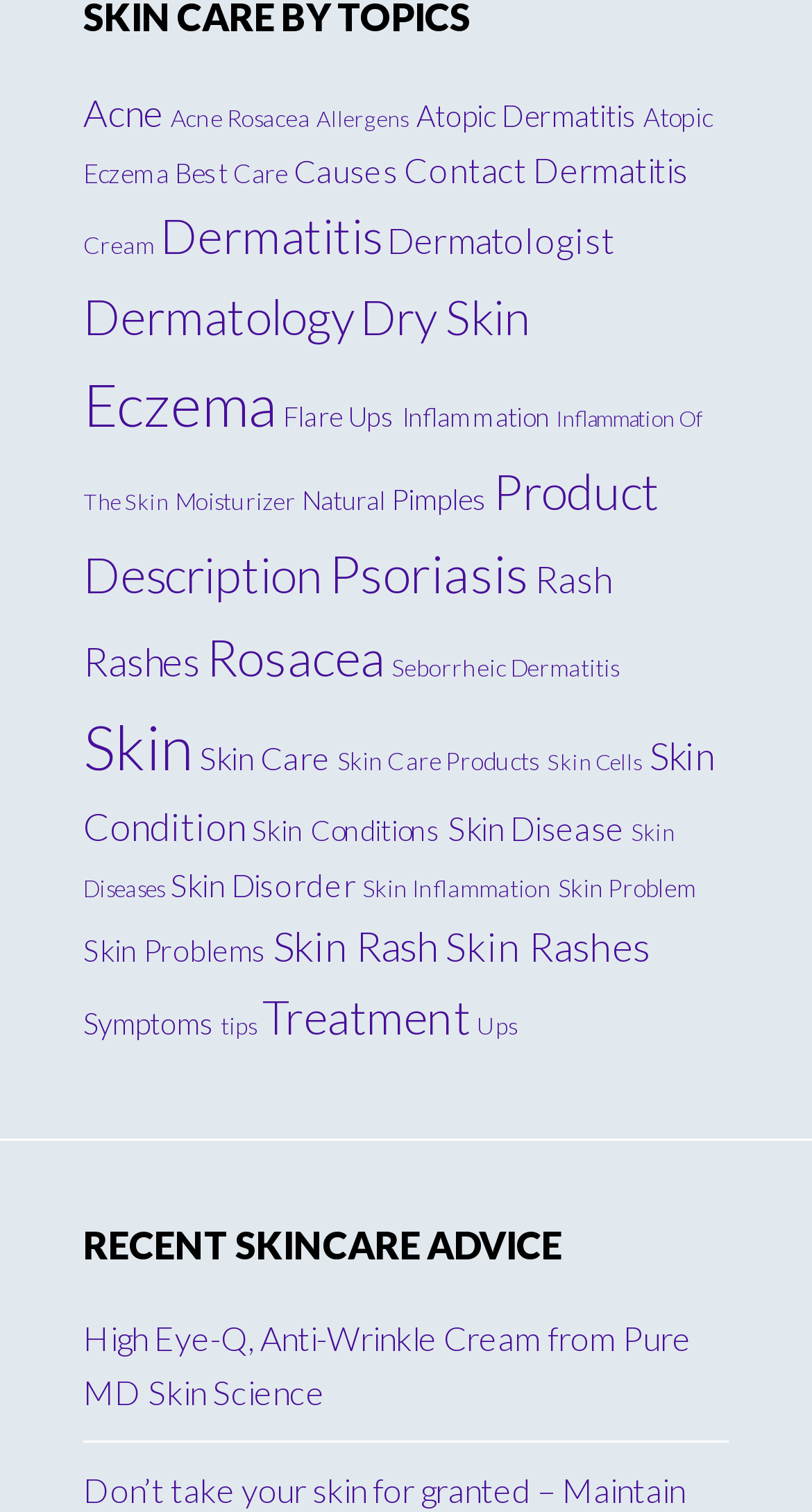Provide the bounding box coordinates of the HTML element this sentence describes: "Skin Diseases". The bounding box coordinates consist of four float numbers between 0 and 1, i.e., [left, top, right, bottom].

[0.103, 0.541, 0.833, 0.597]